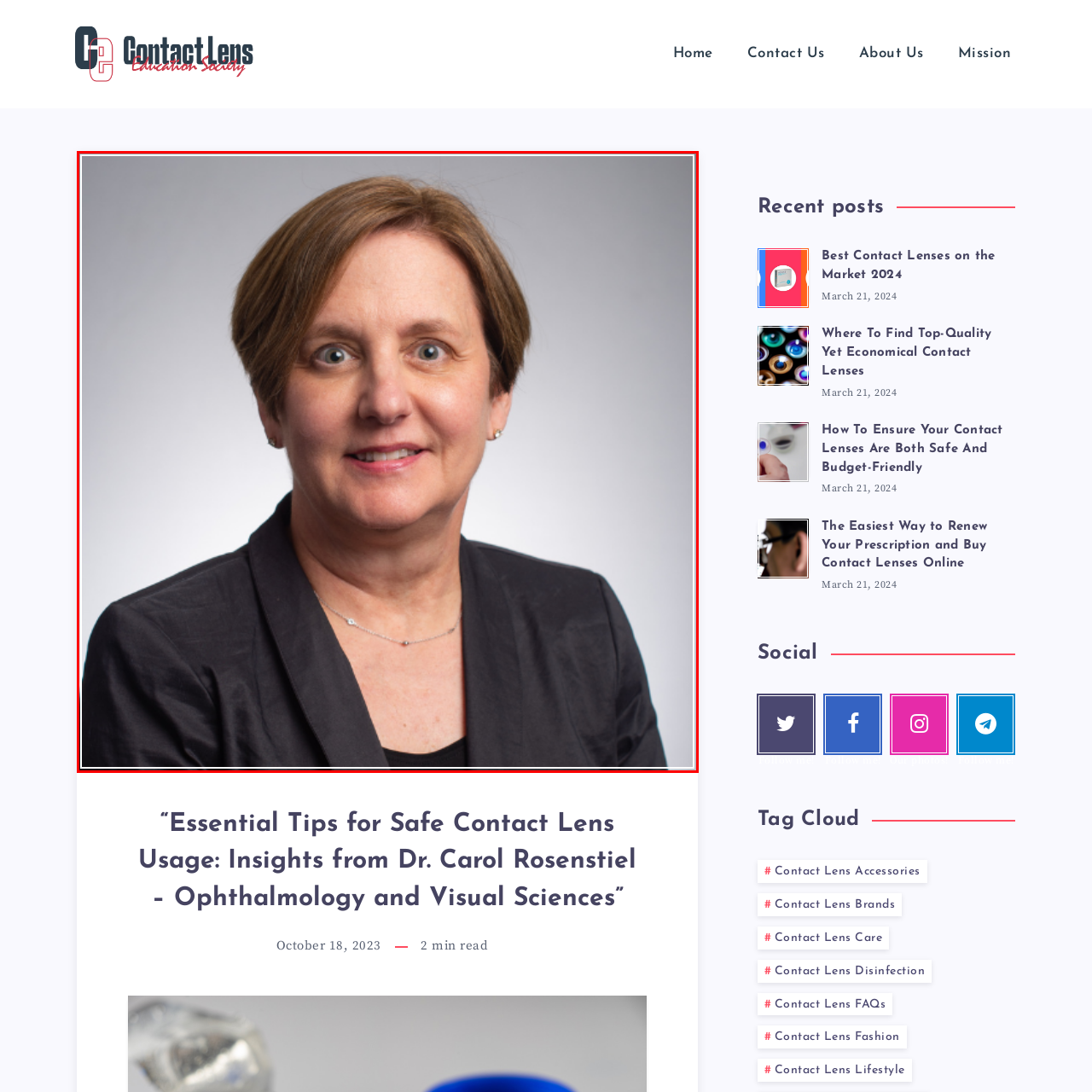Observe the content inside the red rectangle, What is the woman wearing over her top? 
Give your answer in just one word or phrase.

A black blazer